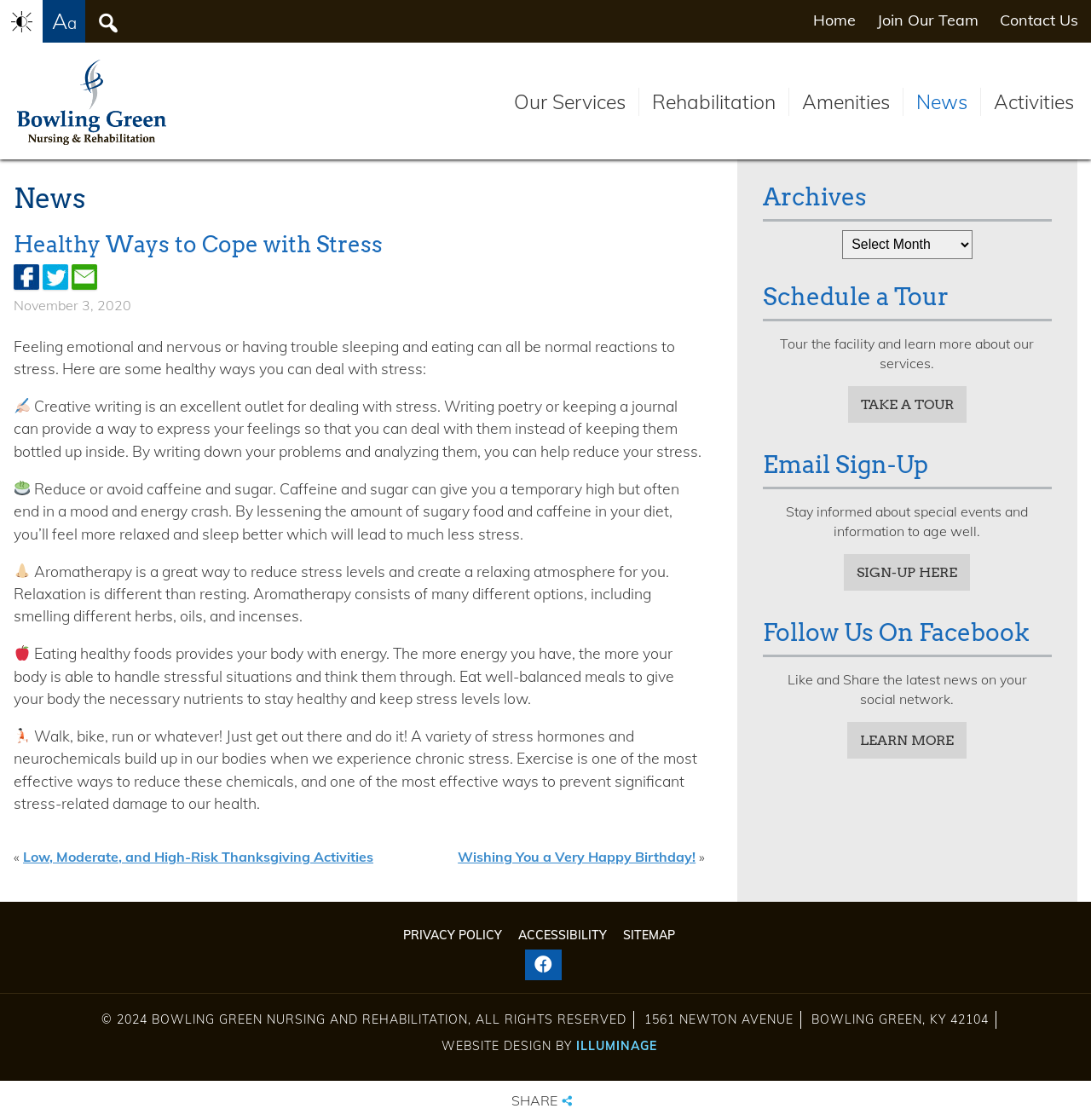Please identify the coordinates of the bounding box that should be clicked to fulfill this instruction: "Increase font size".

[0.038, 0.006, 0.203, 0.068]